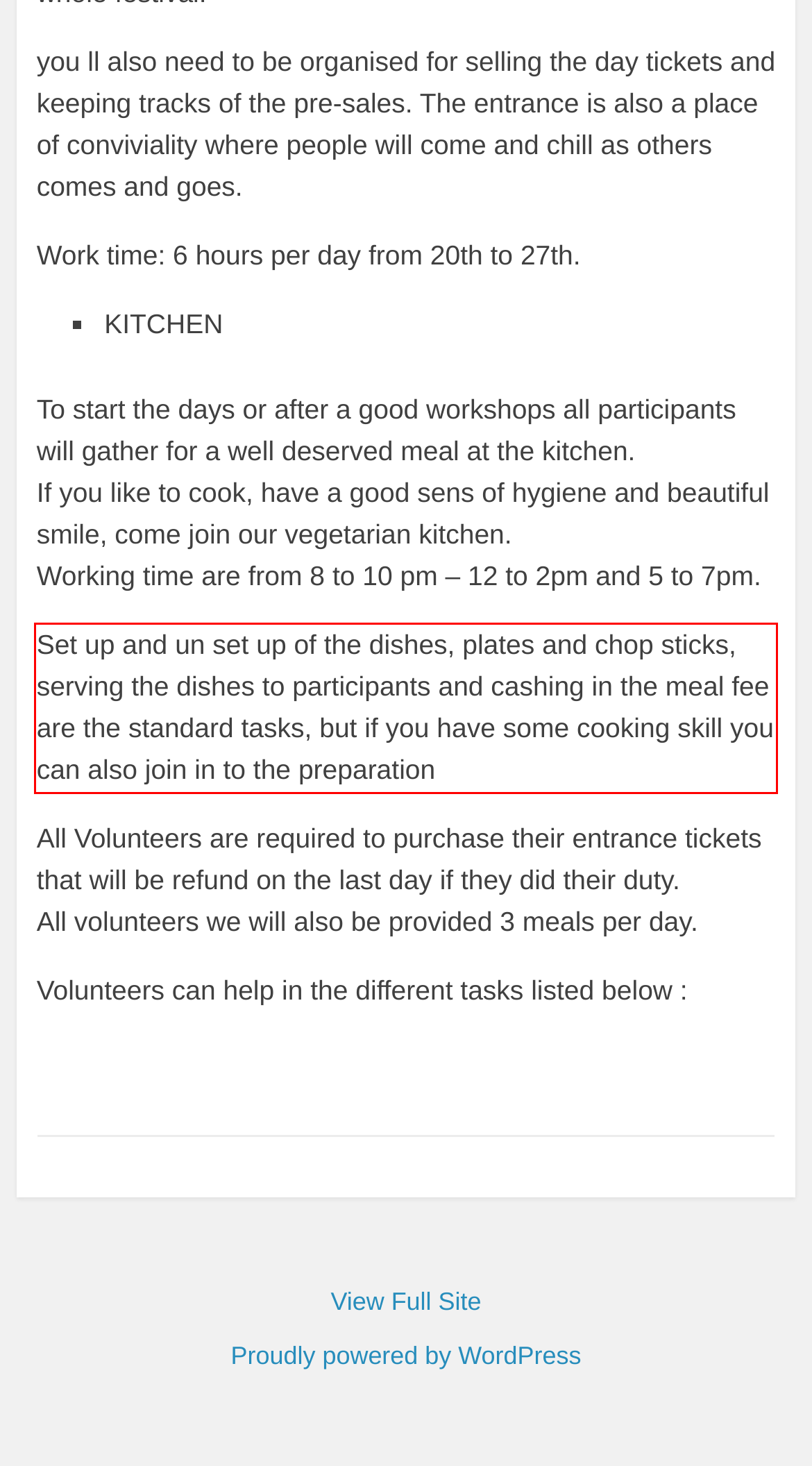Examine the screenshot of the webpage, locate the red bounding box, and perform OCR to extract the text contained within it.

Set up and un set up of the dishes, plates and chop sticks, serving the dishes to participants and cashing in the meal fee are the standard tasks, but if you have some cooking skill you can also join in to the preparation